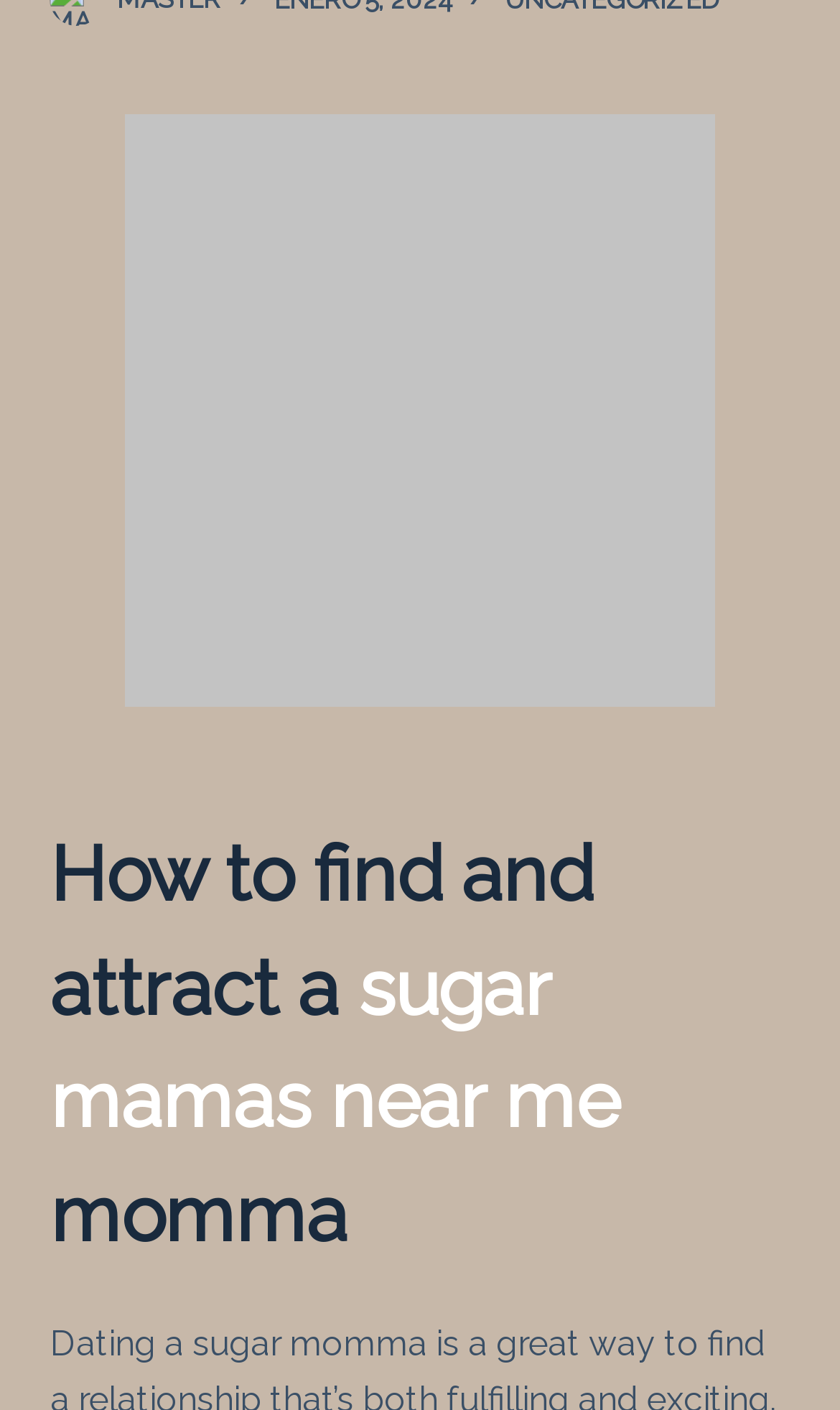Locate the bounding box coordinates for the element described below: "sugar mamas near me". The coordinates must be four float values between 0 and 1, formatted as [left, top, right, bottom].

[0.06, 0.669, 0.737, 0.812]